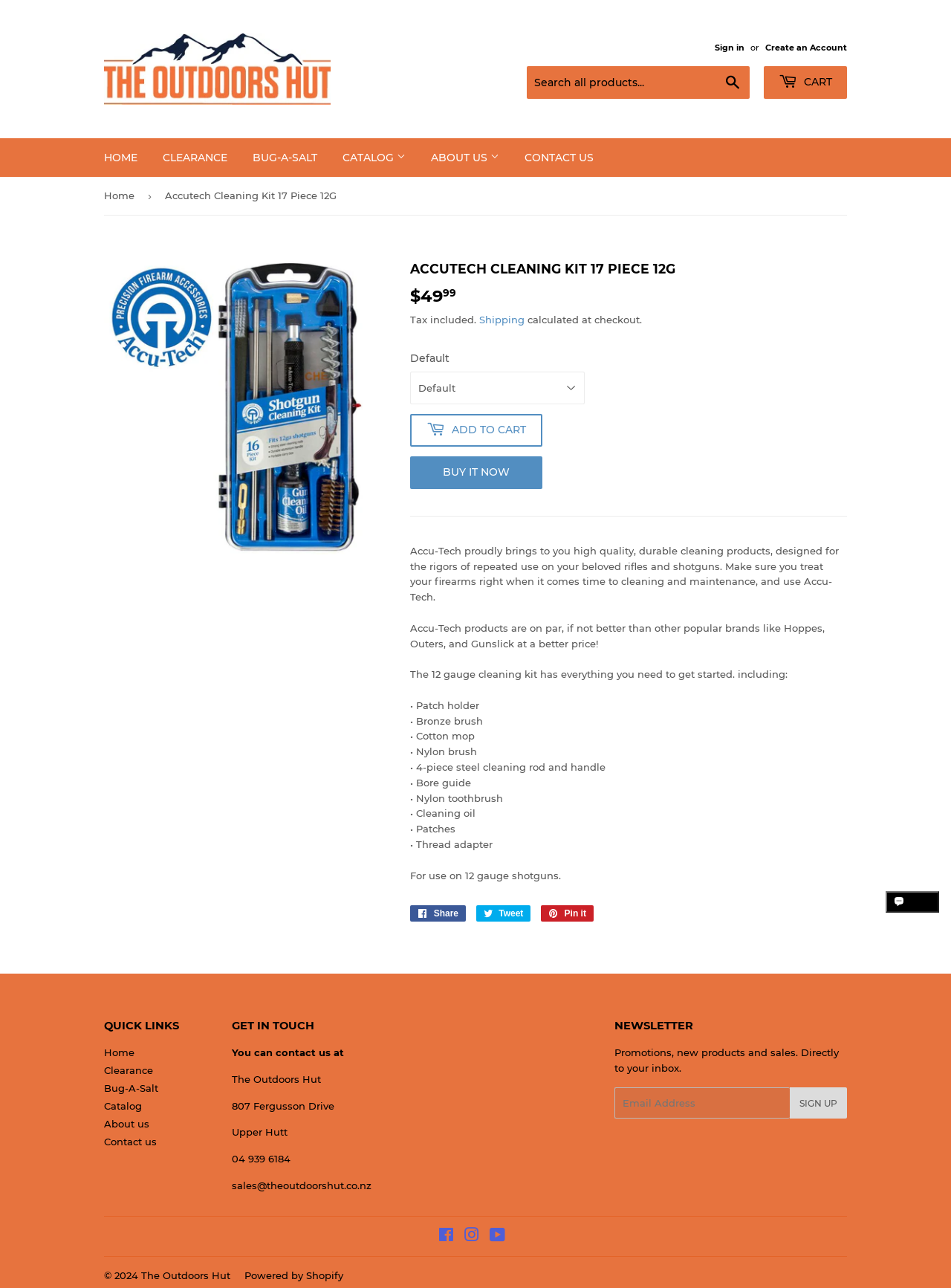Provide the bounding box coordinates for the UI element described in this sentence: "Packs and Bags". The coordinates should be four float values between 0 and 1, i.e., [left, top, right, bottom].

[0.65, 0.383, 0.903, 0.407]